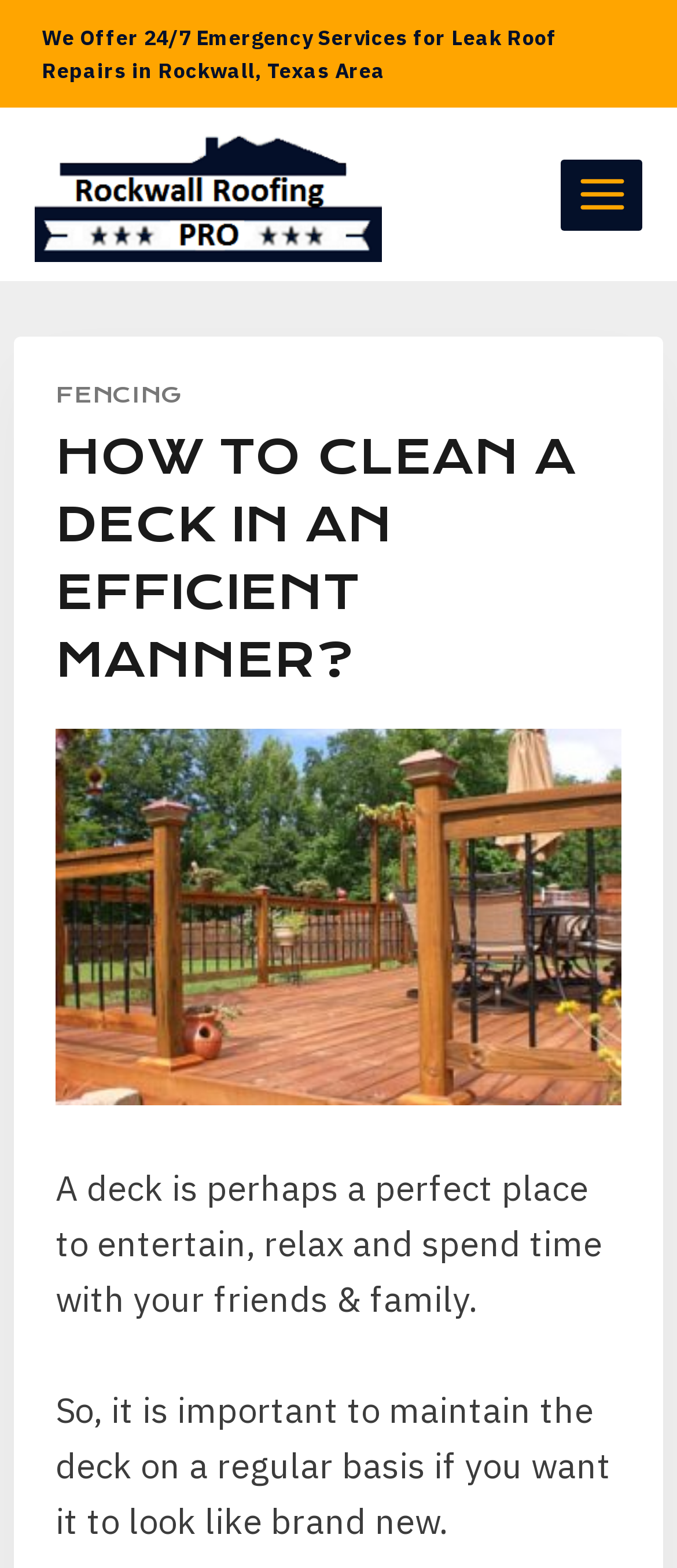Using the format (top-left x, top-left y, bottom-right x, bottom-right y), provide the bounding box coordinates for the described UI element. All values should be floating point numbers between 0 and 1: Fencing

[0.082, 0.244, 0.27, 0.26]